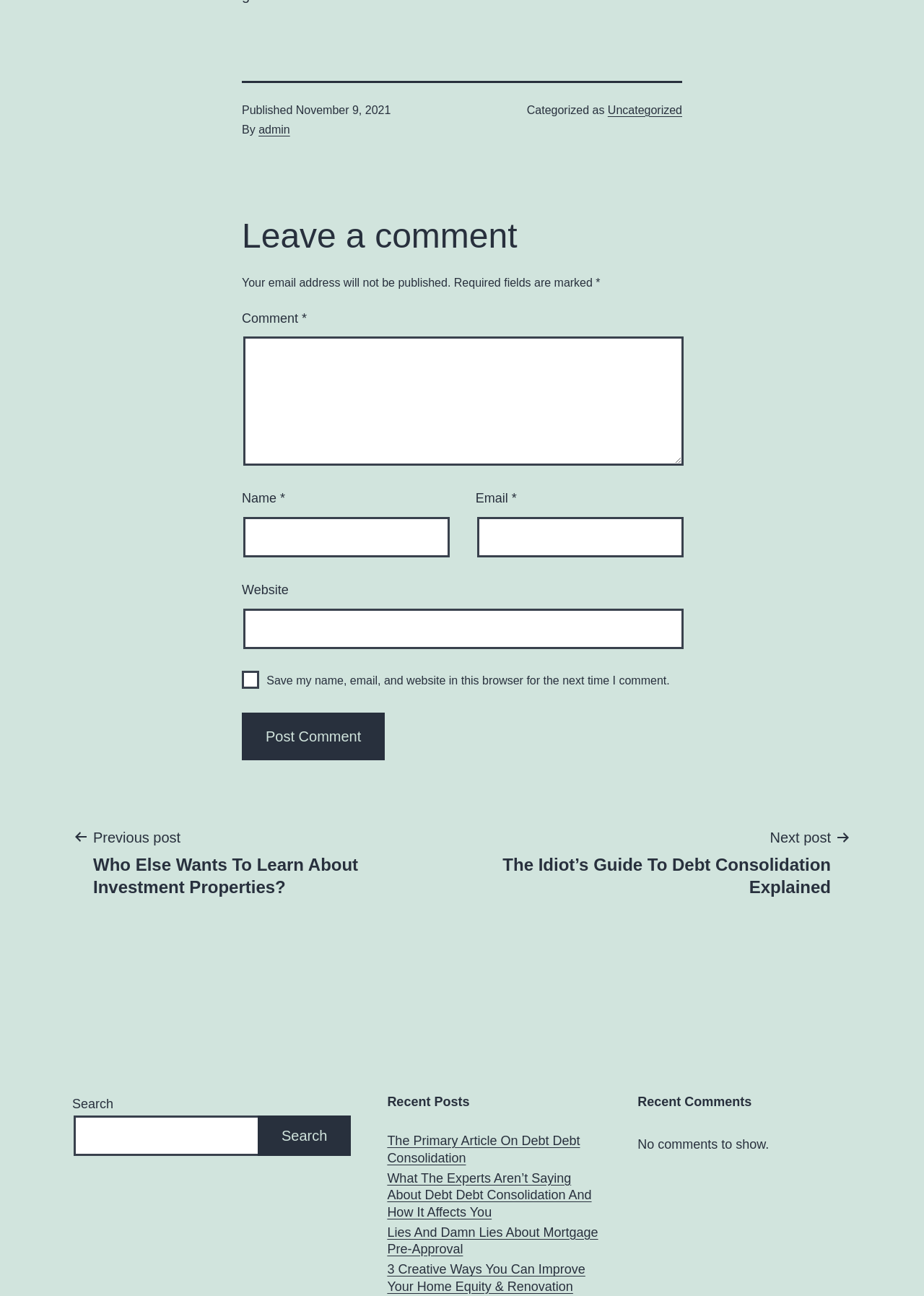Please indicate the bounding box coordinates of the element's region to be clicked to achieve the instruction: "View recent posts". Provide the coordinates as four float numbers between 0 and 1, i.e., [left, top, right, bottom].

[0.419, 0.874, 0.651, 0.9]